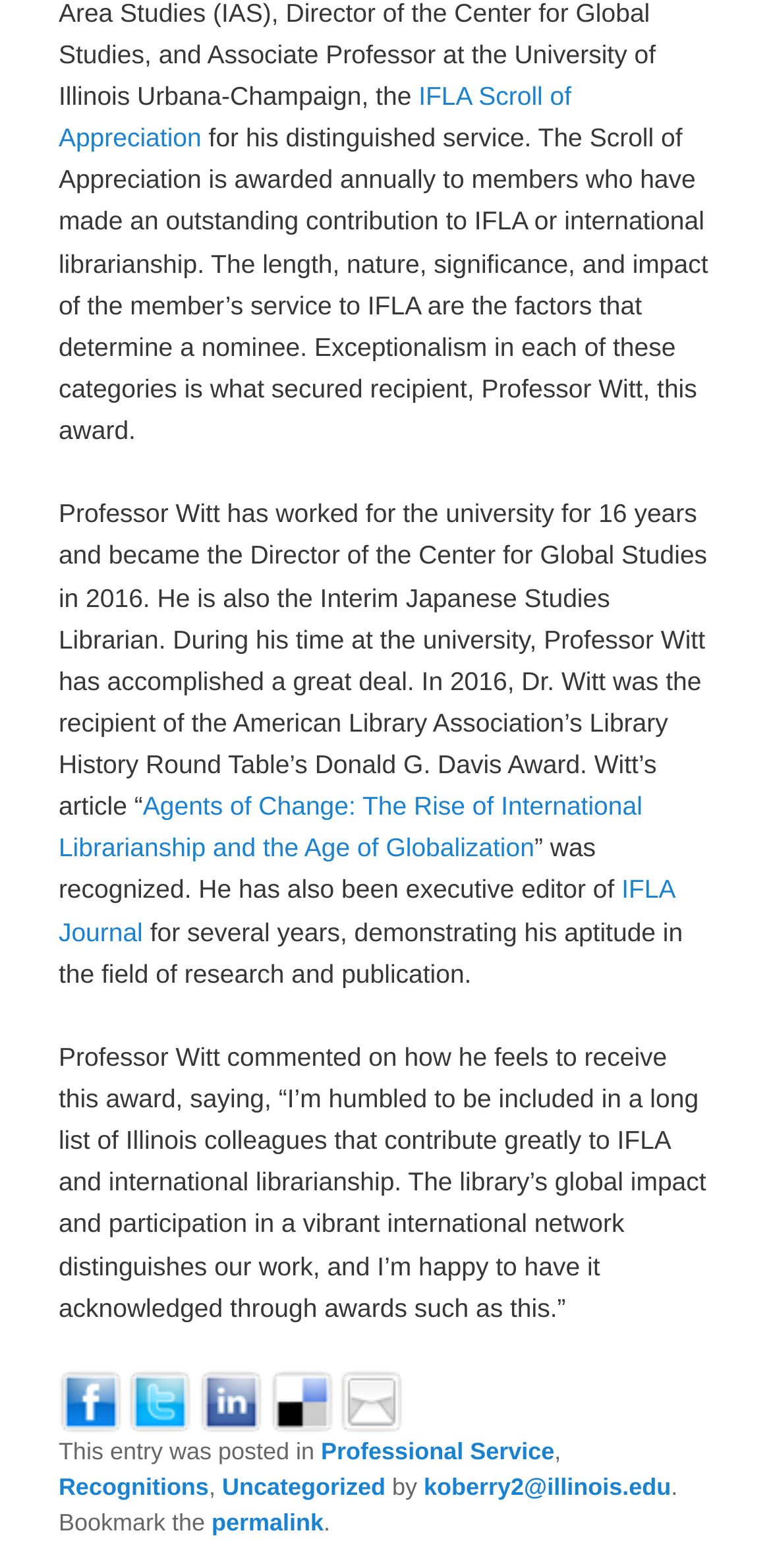Using the information shown in the image, answer the question with as much detail as possible: What is the name of the award?

The name of the award is mentioned in the first link element 'IFLA Scroll of Appreciation' and also in the StaticText element 'The Scroll of Appreciation is awarded annually...'.